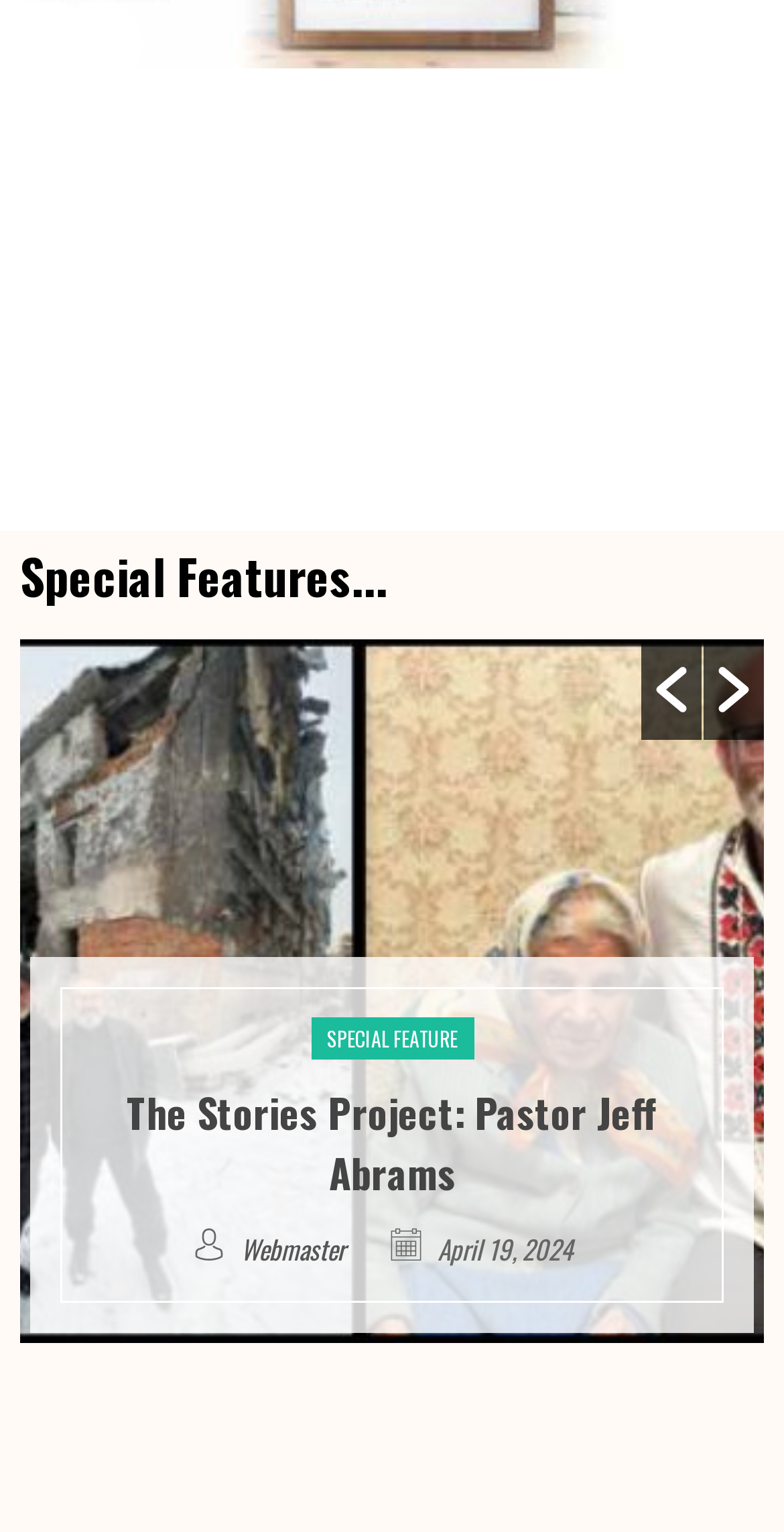What is the date of the special feature?
Using the information from the image, answer the question thoroughly.

The date of the special feature is mentioned as 'April 19, 2024' in the option element, along with the author 'Webmaster'.